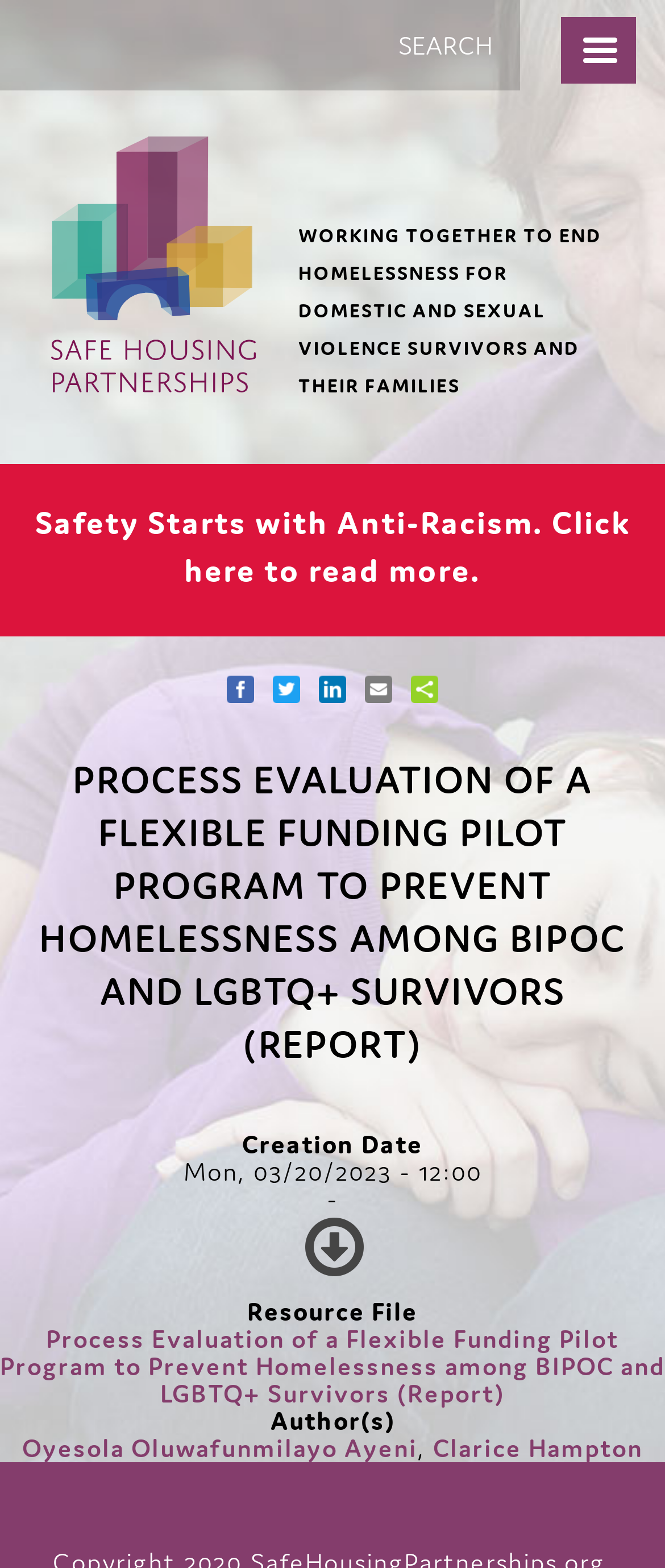Provide the bounding box coordinates of the HTML element described as: "Menu". The bounding box coordinates should be four float numbers between 0 and 1, i.e., [left, top, right, bottom].

[0.844, 0.015, 0.956, 0.053]